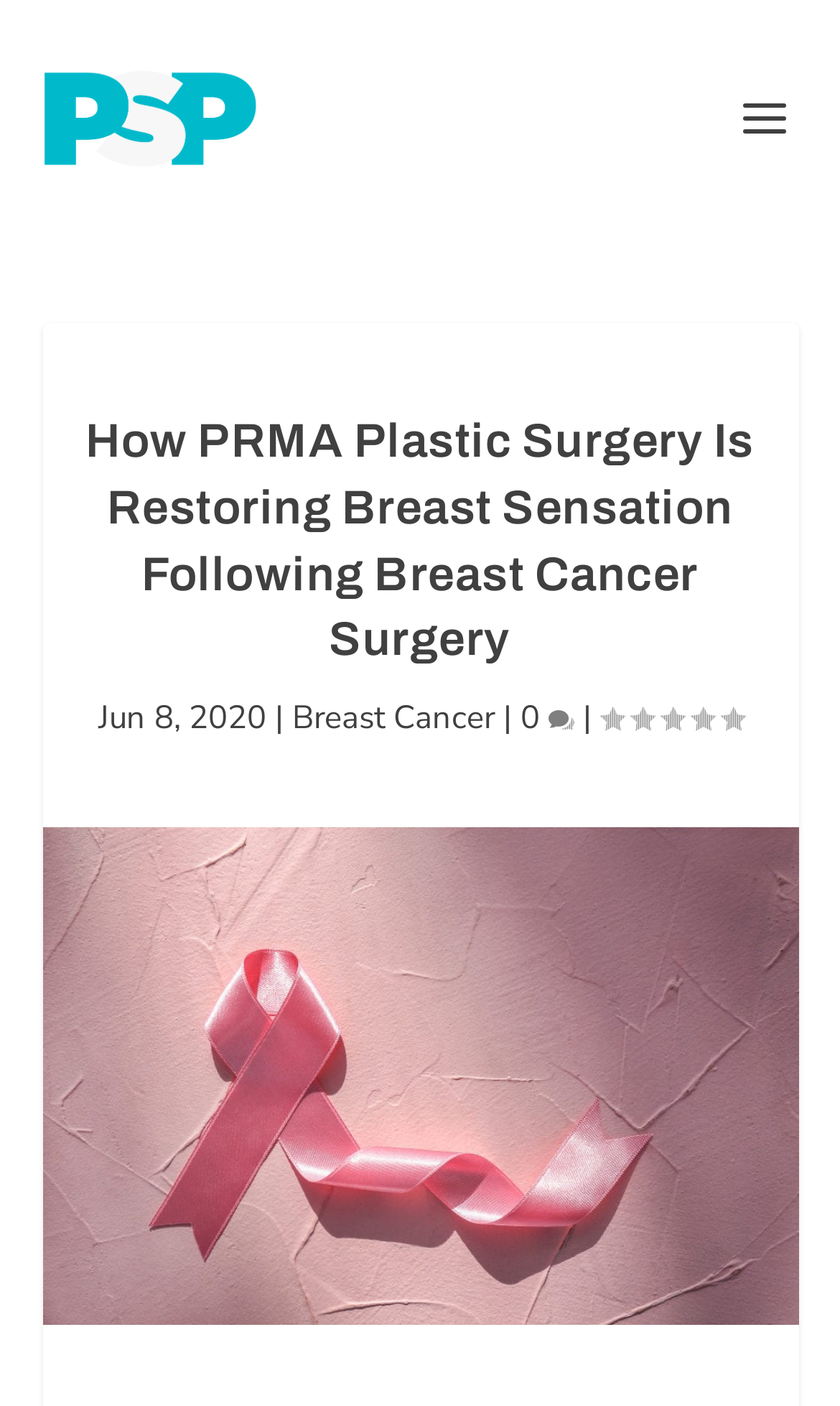What is the rating of the article?
Please give a detailed and elaborate explanation in response to the question.

I found the rating of the article by looking at the generic element with the content 'Rating: 0.00' which is located below the main heading.